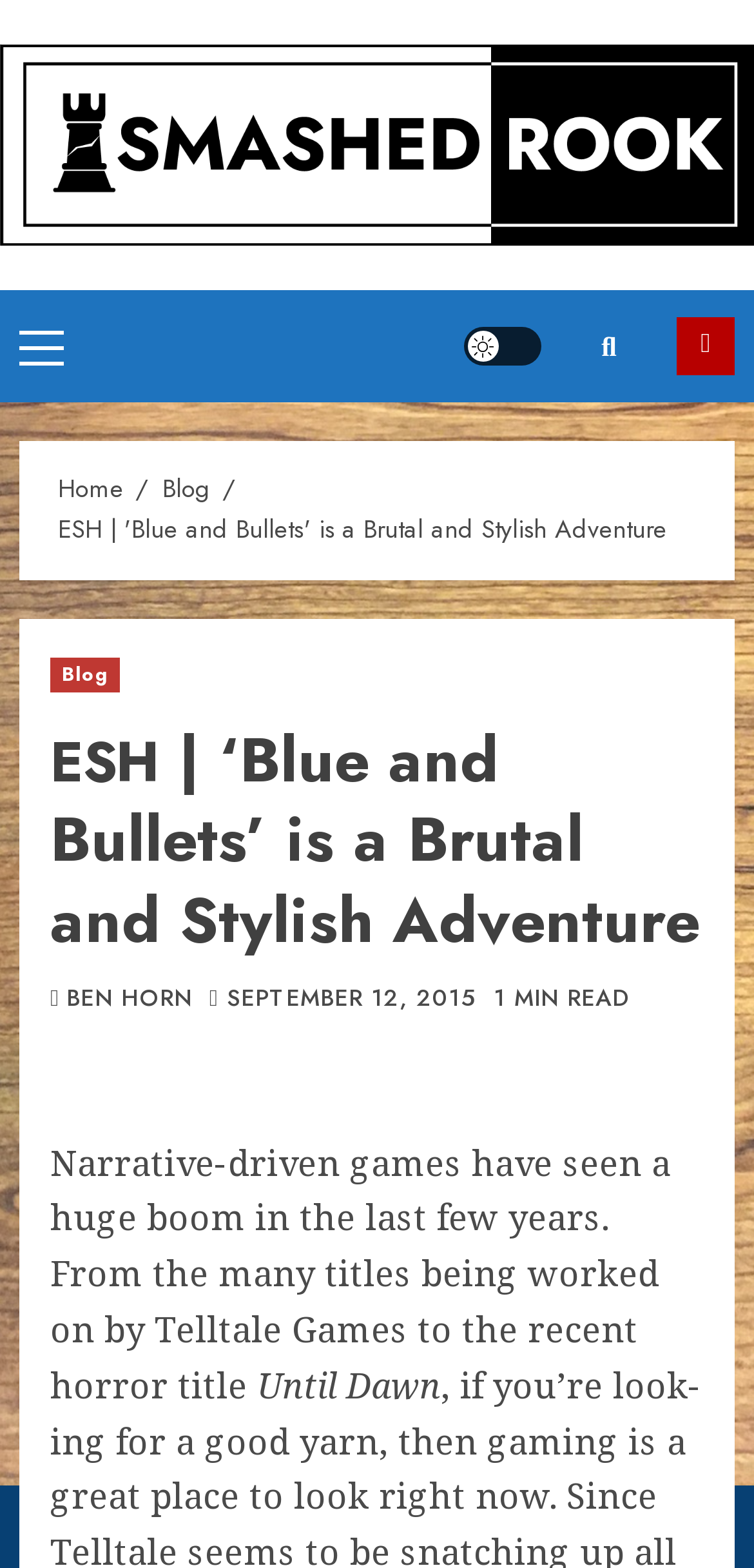Please locate the bounding box coordinates of the element that needs to be clicked to achieve the following instruction: "Go to Home page". The coordinates should be four float numbers between 0 and 1, i.e., [left, top, right, bottom].

[0.077, 0.3, 0.164, 0.324]